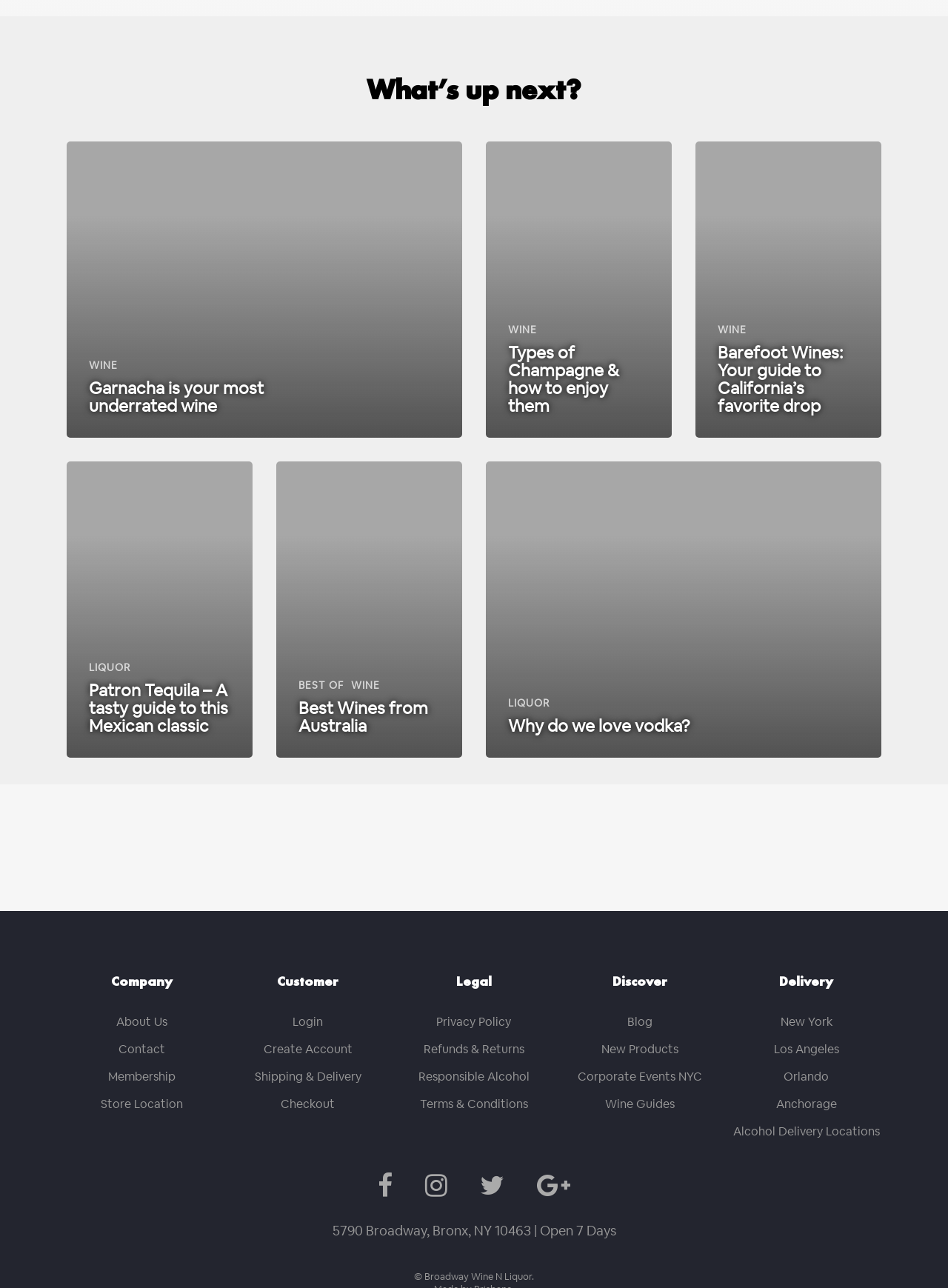Based on the visual content of the image, answer the question thoroughly: What is the function of the links at the bottom of the webpage?

The links at the bottom of the webpage, represented by icons, are likely to navigate users to the store's social media profiles, such as Facebook, Twitter, and Instagram, allowing users to connect with the store on various platforms.